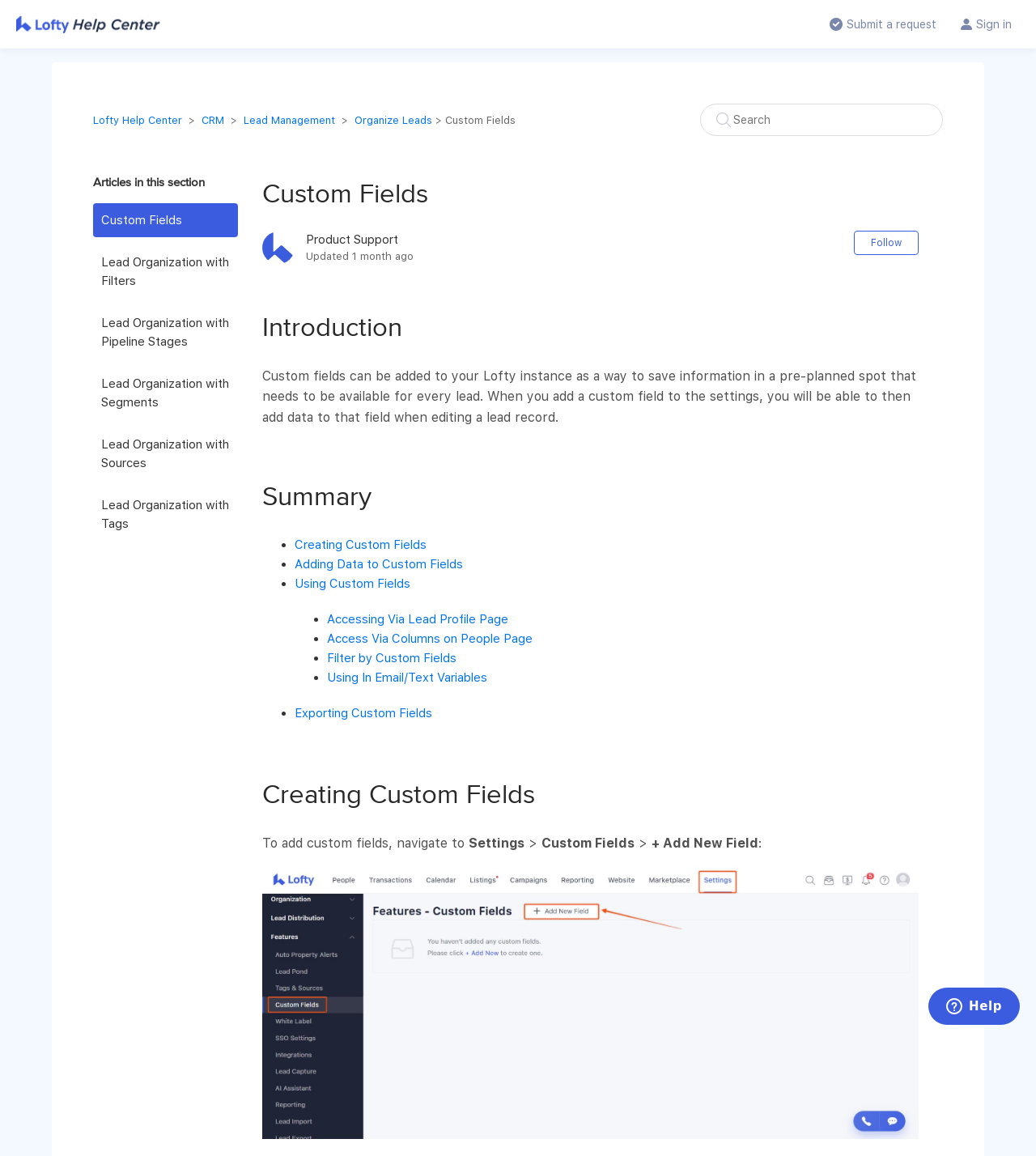Give a short answer to this question using one word or a phrase:
What is the name of the support section?

Product Support